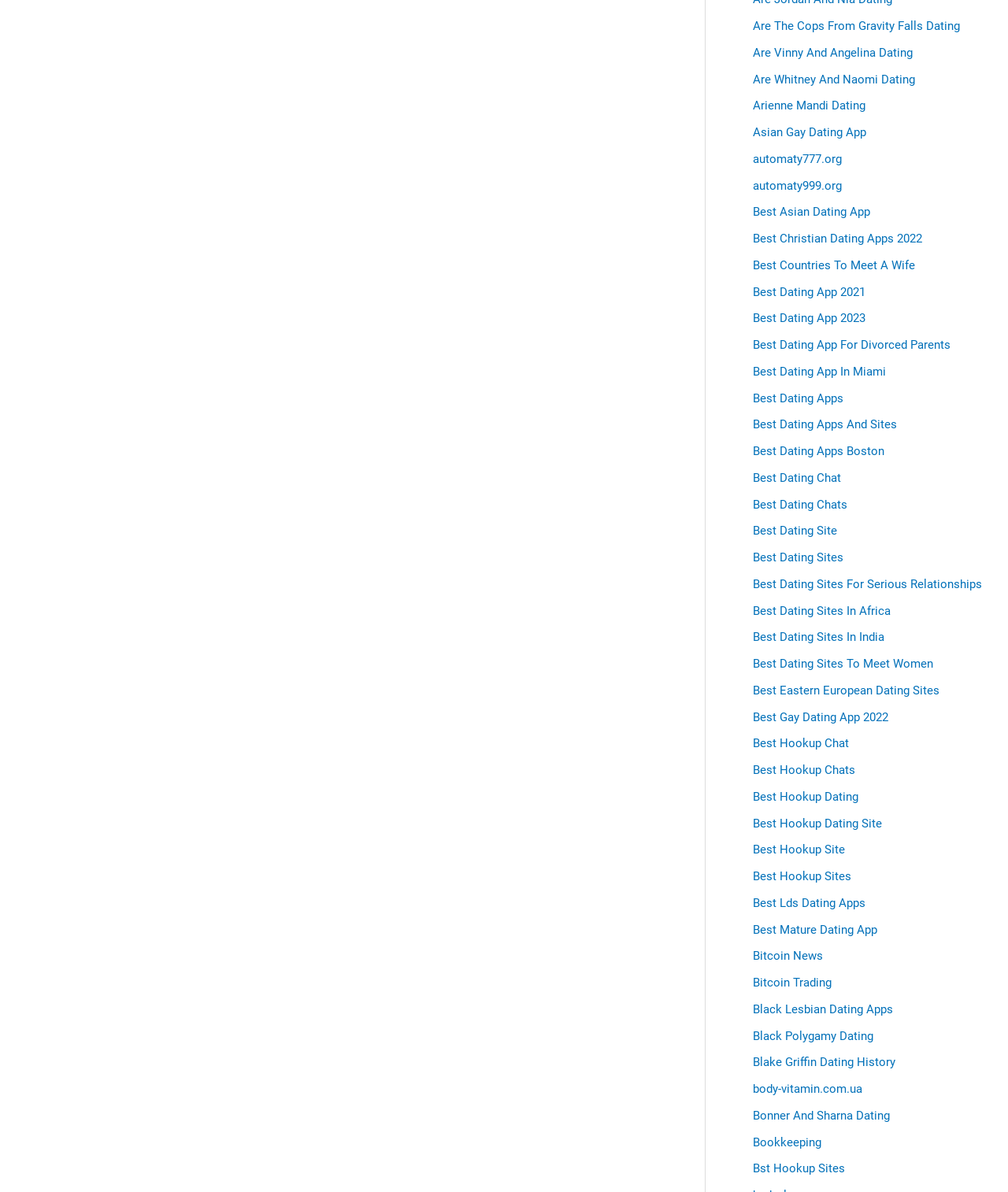Please determine the bounding box coordinates for the UI element described as: "RELATED ARTICLES".

None